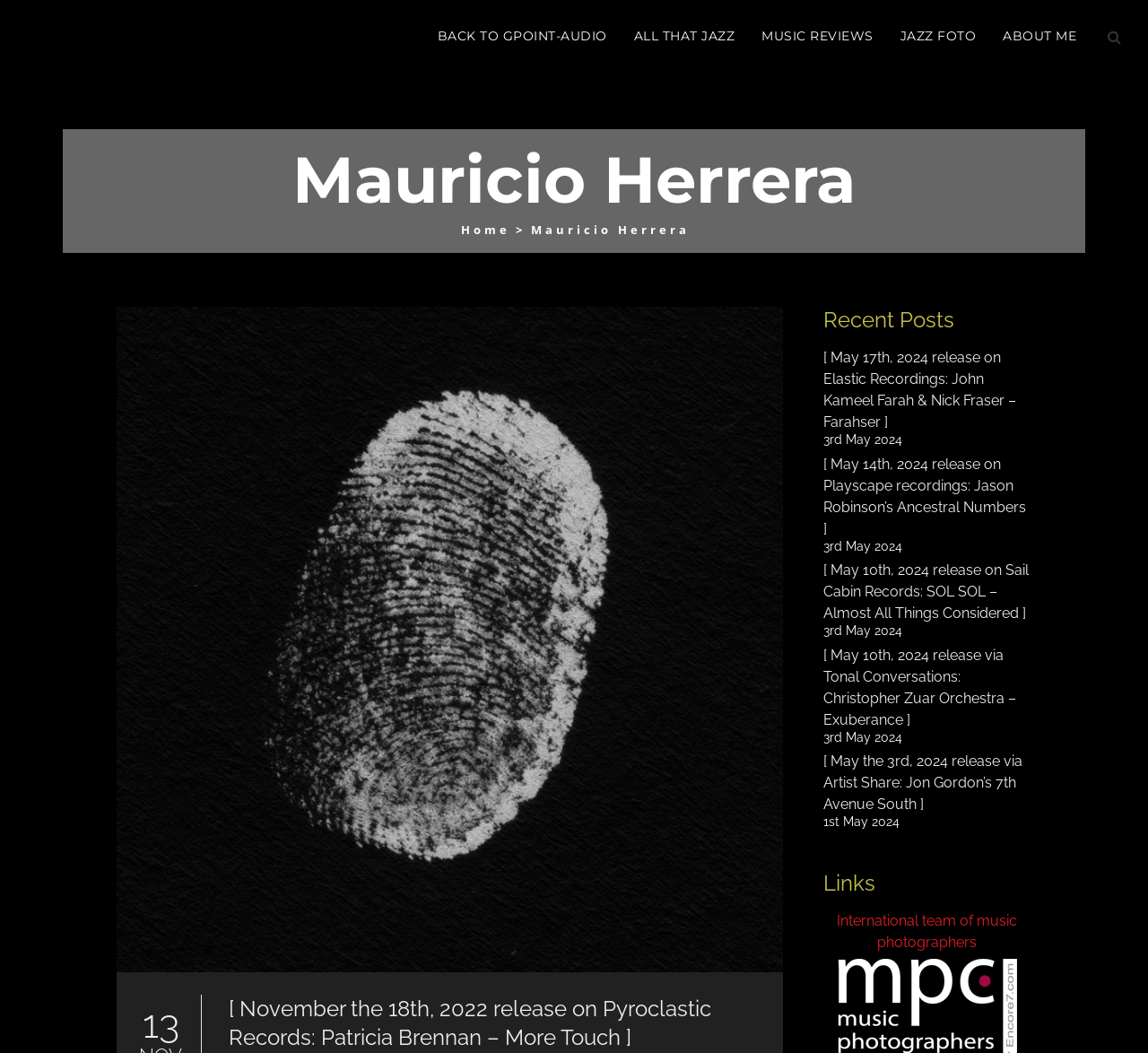Using the image as a reference, answer the following question in as much detail as possible:
How many language options are available on the webpage?

The webpage has three language options: English, Español, and Русский, which are represented by links with the corresponding text.